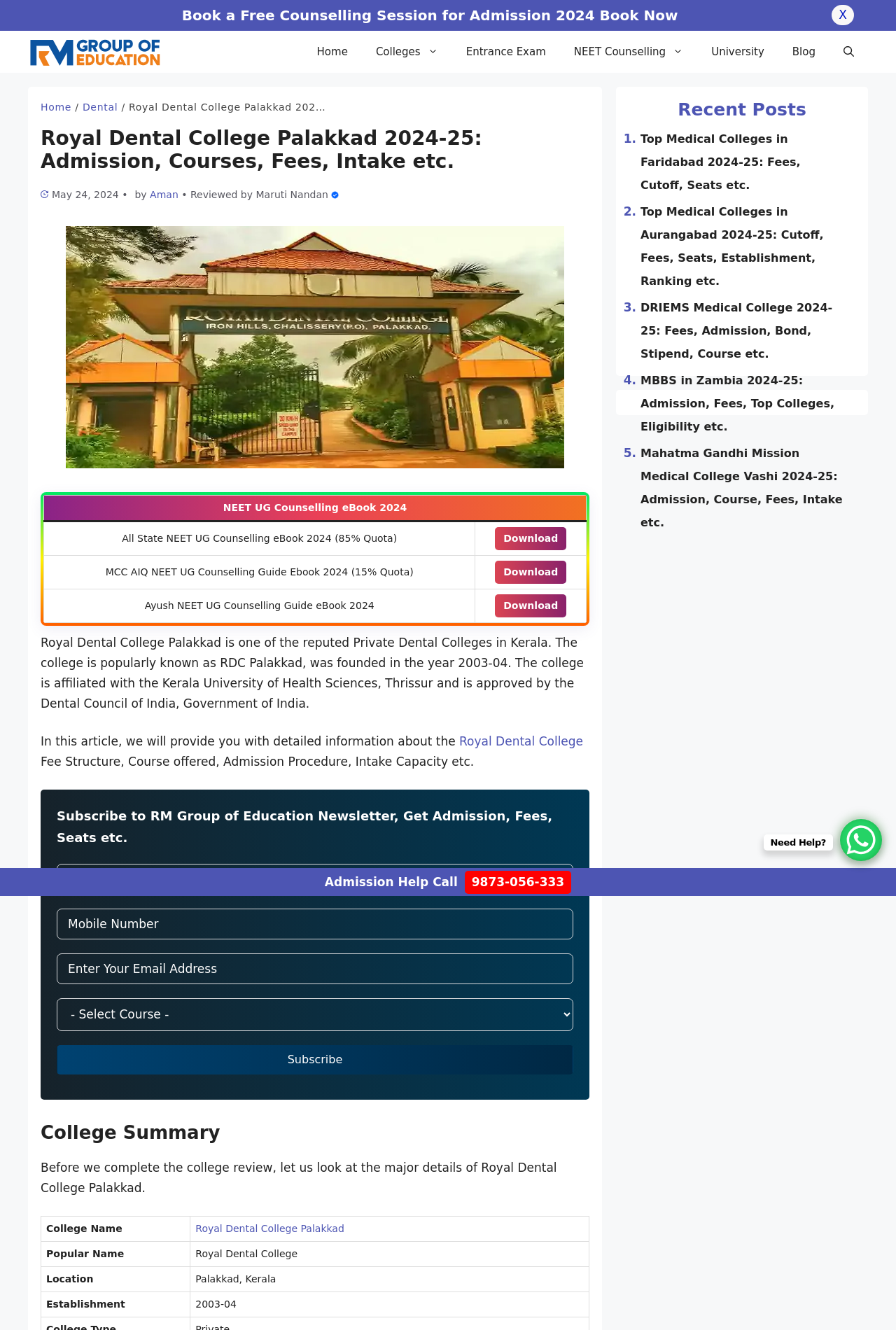Locate the bounding box coordinates of the area that needs to be clicked to fulfill the following instruction: "Subscribe to RM Group of Education Newsletter". The coordinates should be in the format of four float numbers between 0 and 1, namely [left, top, right, bottom].

[0.063, 0.786, 0.64, 0.808]